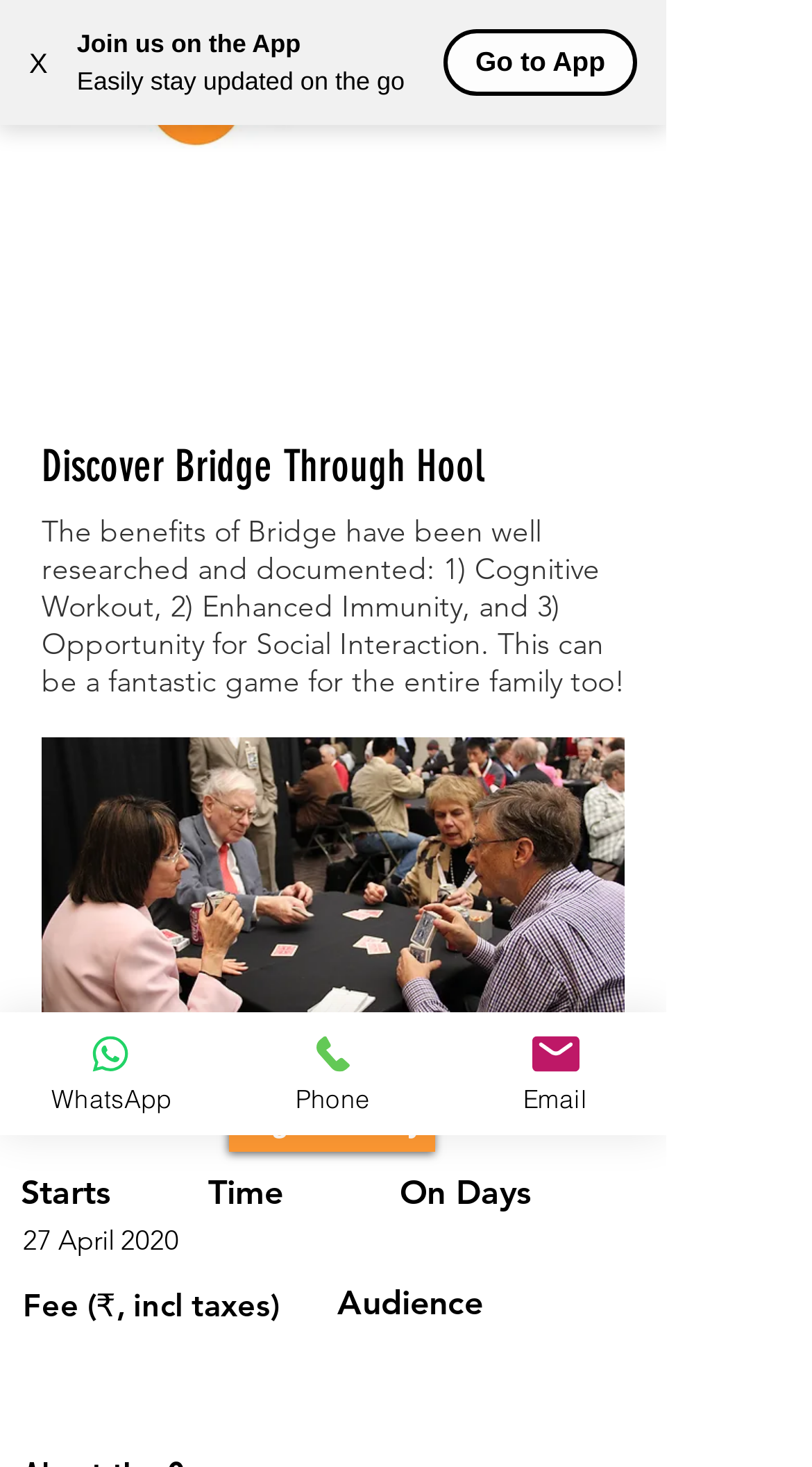Create a full and detailed caption for the entire webpage.

This webpage is about discovering Bridge through Hool, a game that offers cognitive workouts, enhanced immunity, and social interaction opportunities for the entire family. 

At the top left corner, there is a button to close the current window, labeled "X". Next to it, there is a static text "Join us on the App" and another text "Easily stay updated on the go". 

On the right side of the top section, there is a button "Go to App" and a logo image of GenWise. 

On the top right corner, there is a button to open the navigation menu, which contains a heading "Discover Bridge Through Hool" and a paragraph of text describing the benefits of Bridge. 

Below the navigation menu, there is a generic element containing an image with the same title "Discover Bridge Through Hool". 

Further down, there is a link to "Register & Pay" and several static texts displaying information about the event, including the start time, date, fee, and audience. 

At the bottom of the page, there are three links to contact the organizer through WhatsApp, Phone, and Email, each accompanied by a small image.